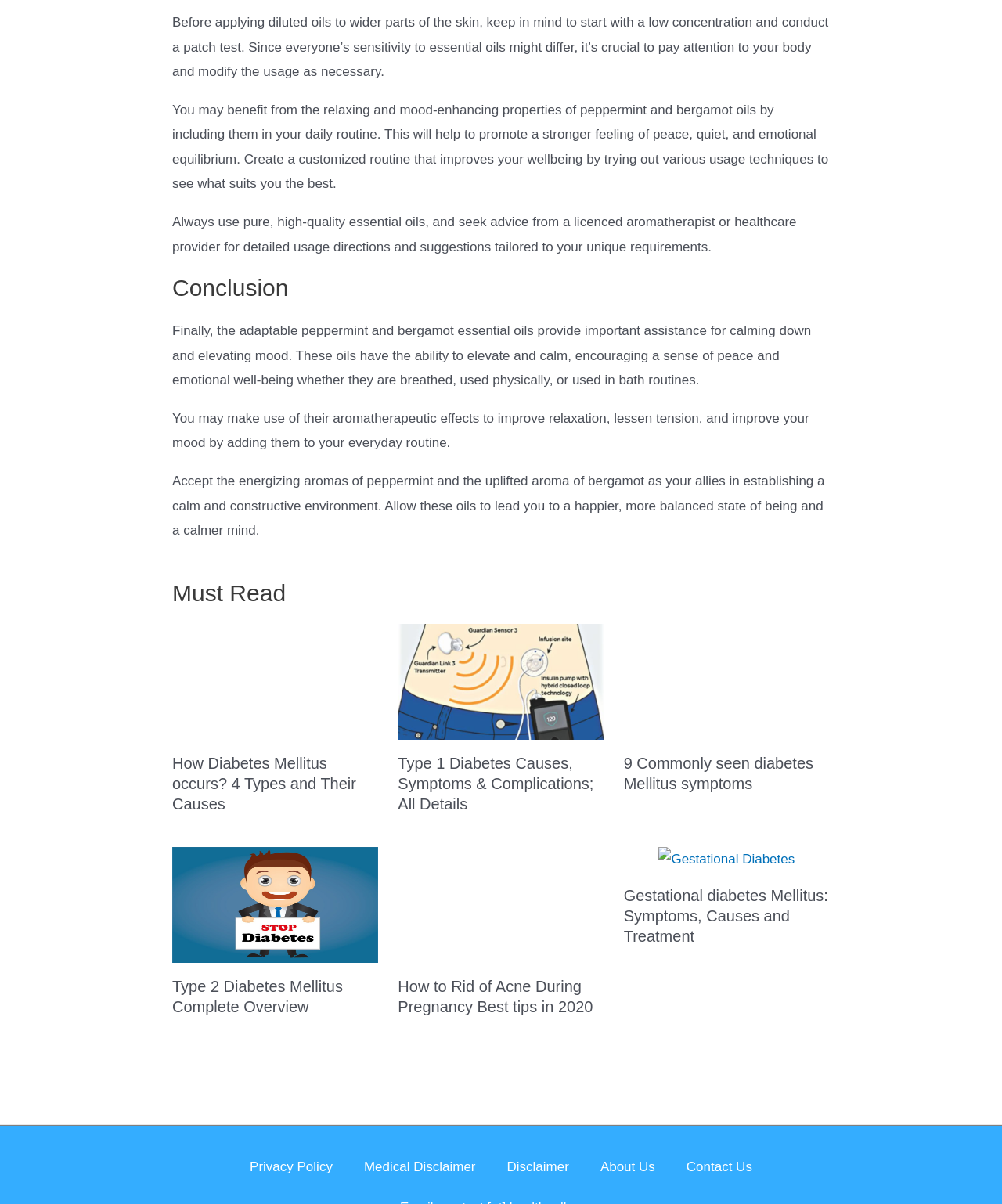Respond to the following question with a brief word or phrase:
How many links are there at the bottom of the webpage?

4